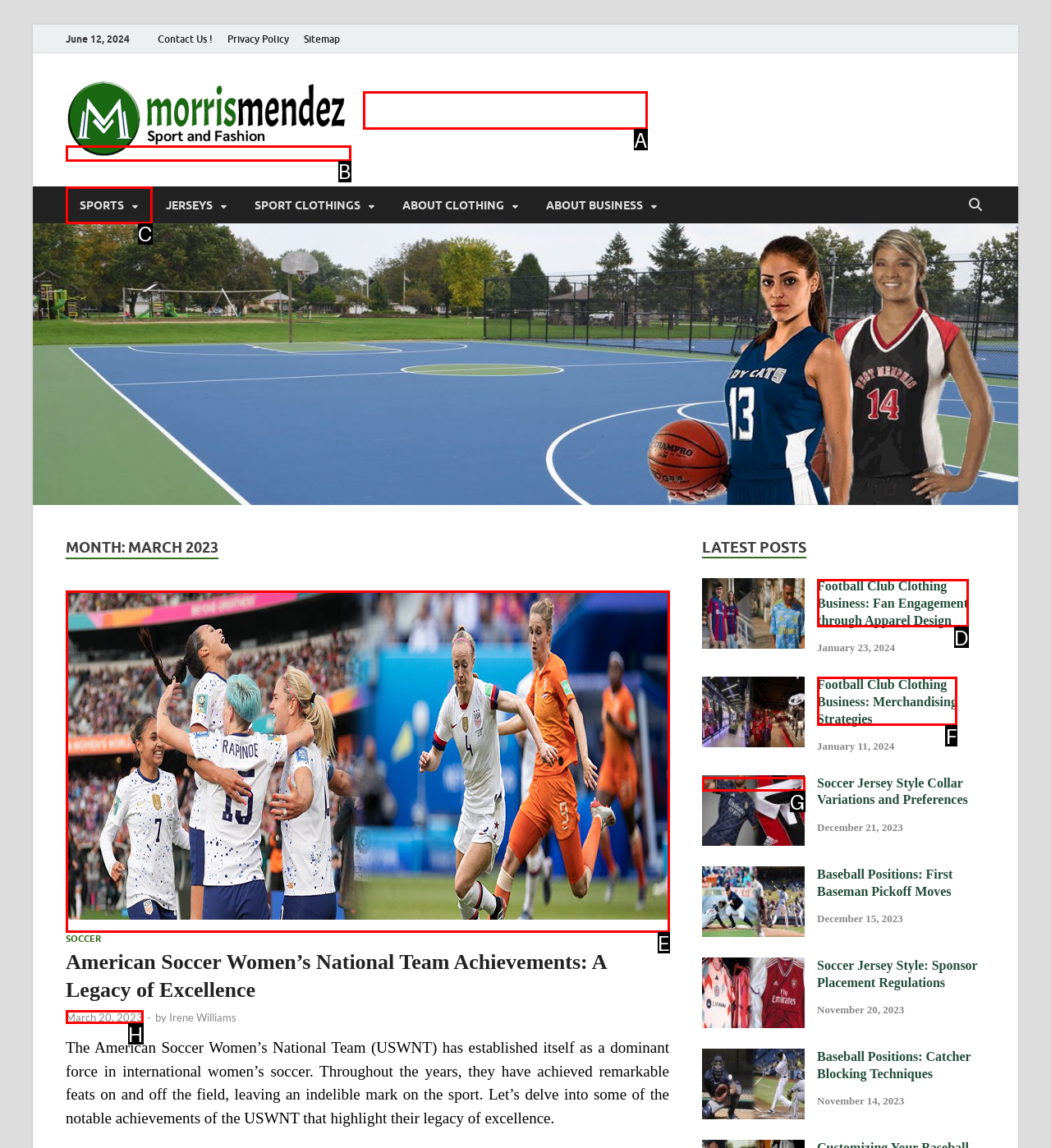Tell me which one HTML element best matches the description: Sports
Answer with the option's letter from the given choices directly.

C